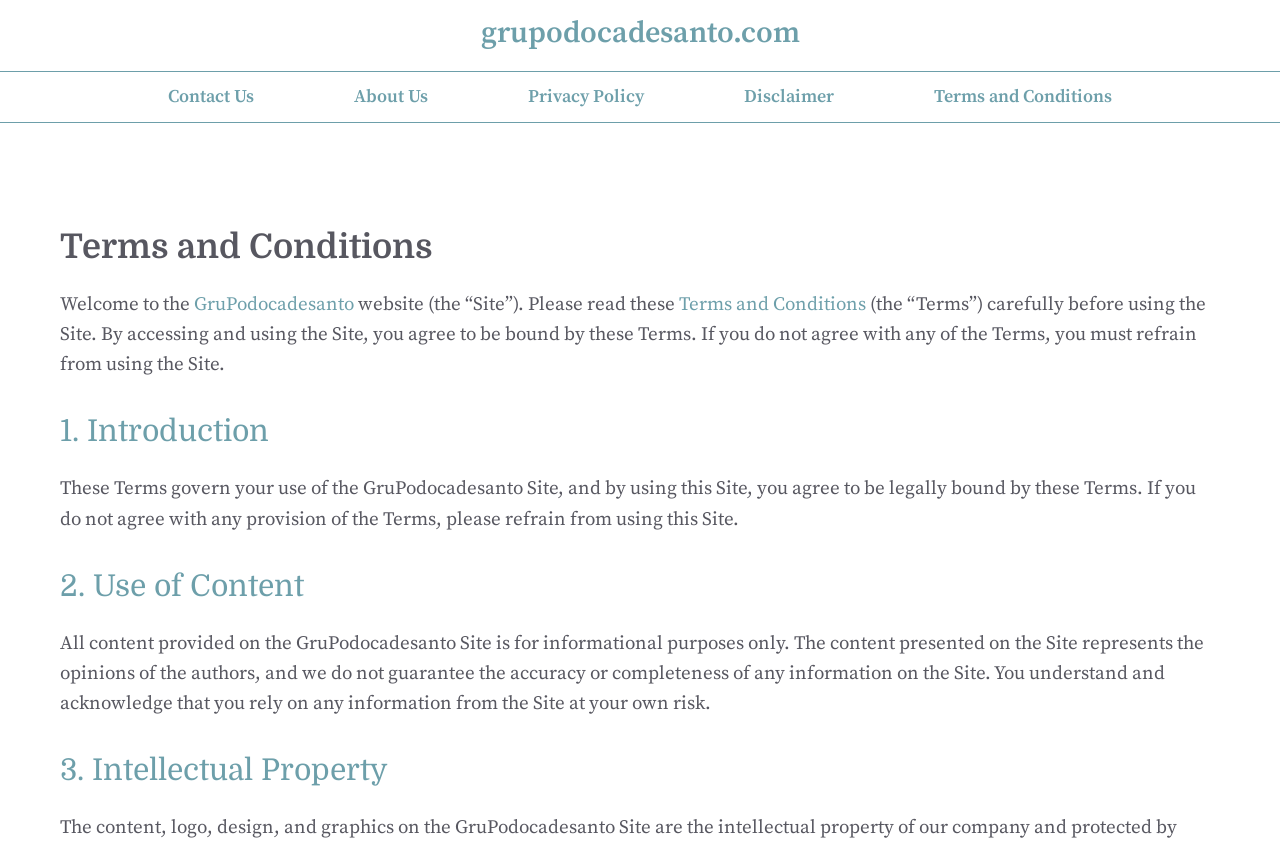Locate the bounding box coordinates of the UI element described by: "Disclaimer". The bounding box coordinates should consist of four float numbers between 0 and 1, i.e., [left, top, right, bottom].

[0.542, 0.085, 0.691, 0.145]